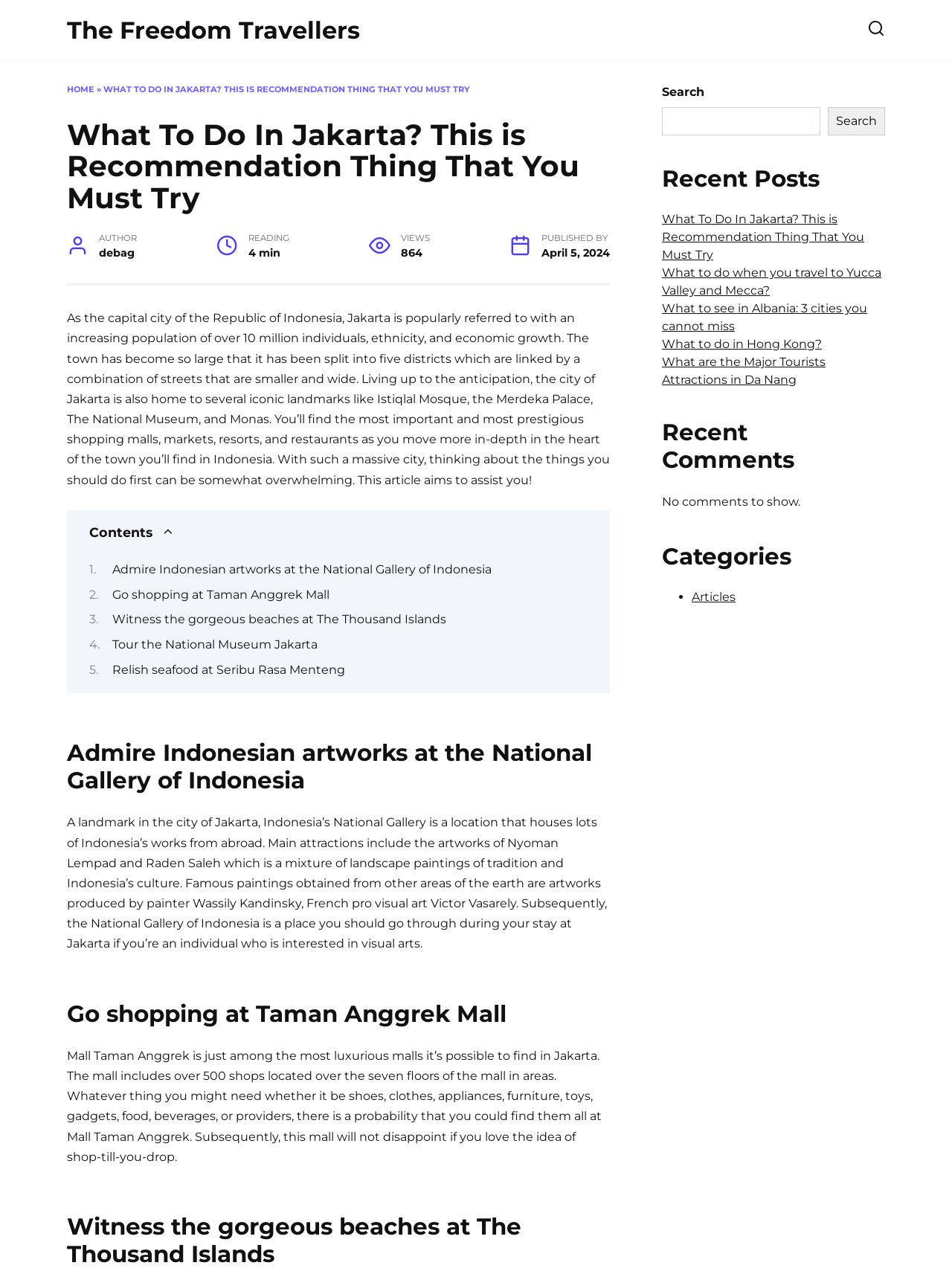Please pinpoint the bounding box coordinates for the region I should click to adhere to this instruction: "View articles".

[0.727, 0.462, 0.773, 0.473]